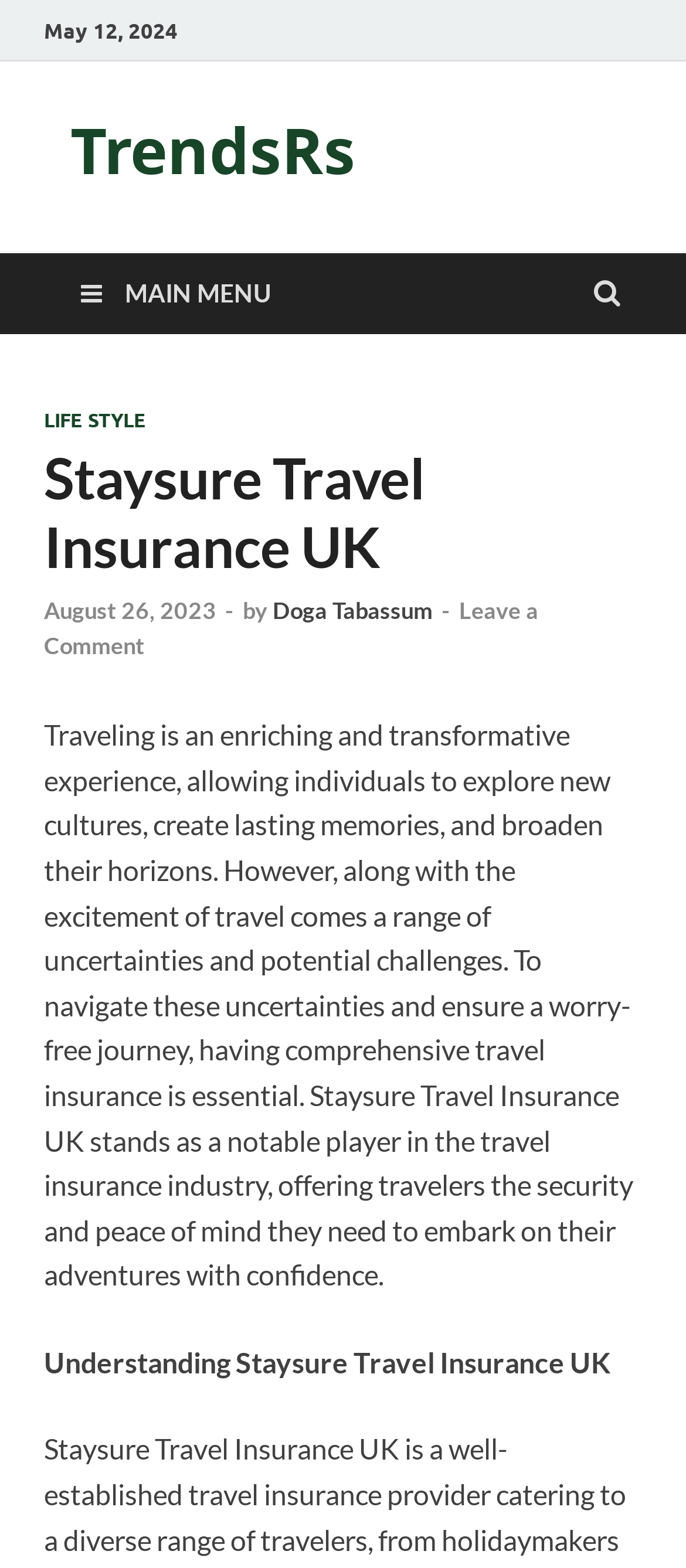Please find the main title text of this webpage.

Staysure Travel Insurance UK